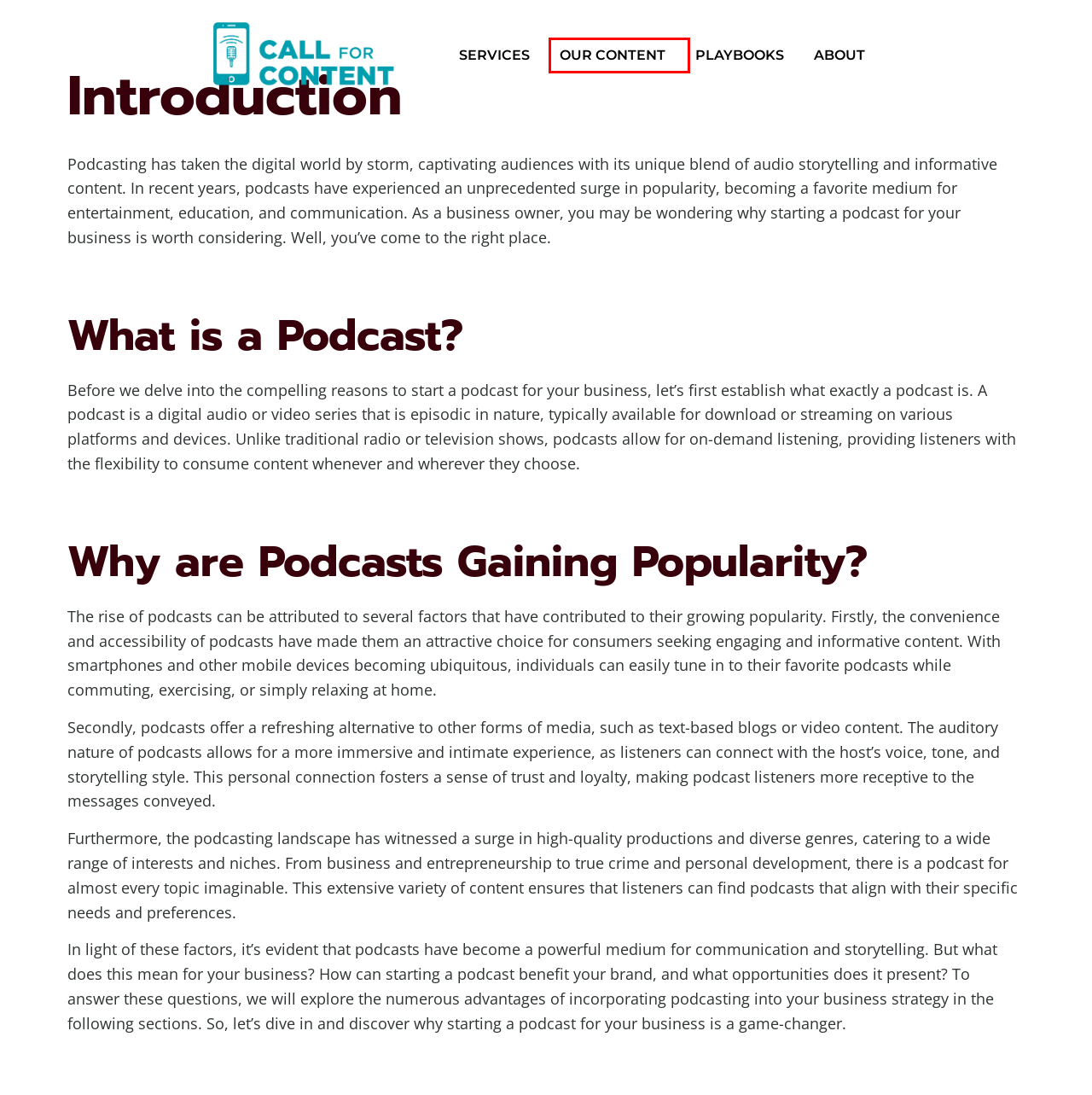You are given a screenshot of a webpage with a red rectangle bounding box. Choose the best webpage description that matches the new webpage after clicking the element in the bounding box. Here are the candidates:
A. eBook Playbook - Podcasting Business Guides - Call For Content
B. how to podcast from different locations - Podcasting Business Guides - Call For Content
C. Podcast Guest Booking - Podcasting Business Guides - Call For Content
D. how to download a podcast from spotify - Podcasting Business Guides - Call For Content
E. Home - Podcasting Business Guides - Call For Content
F. Blog - Podcasting Business Guides - Call For Content
G. Podcast Editing & Production - Podcasting Business Guides - Call For Content
H. Podcast Marketing Playbooks - Podcasting Business Guides - Call For Content

F